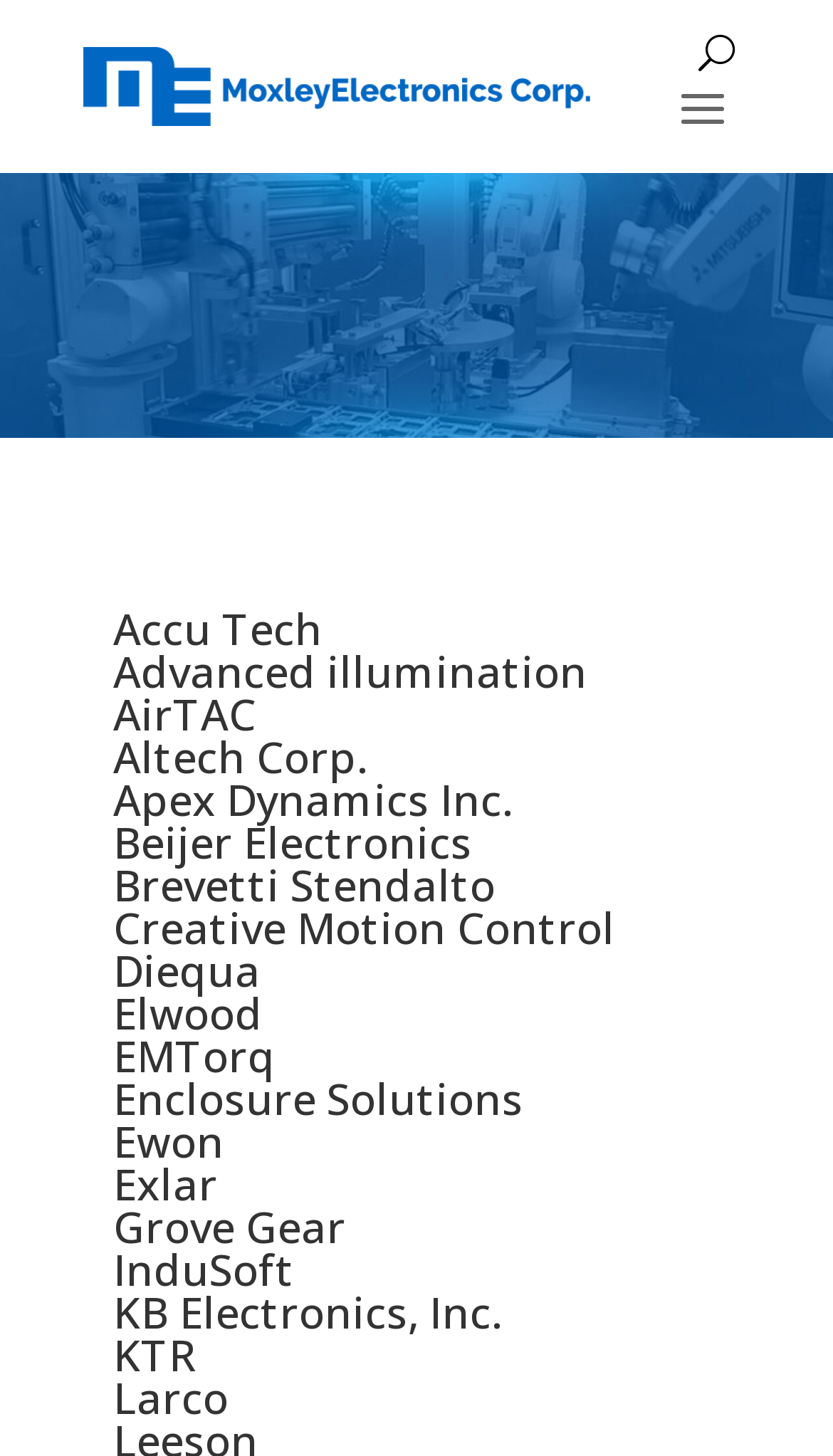What is the logo above the links?
Using the image, respond with a single word or phrase.

Opto Engineering